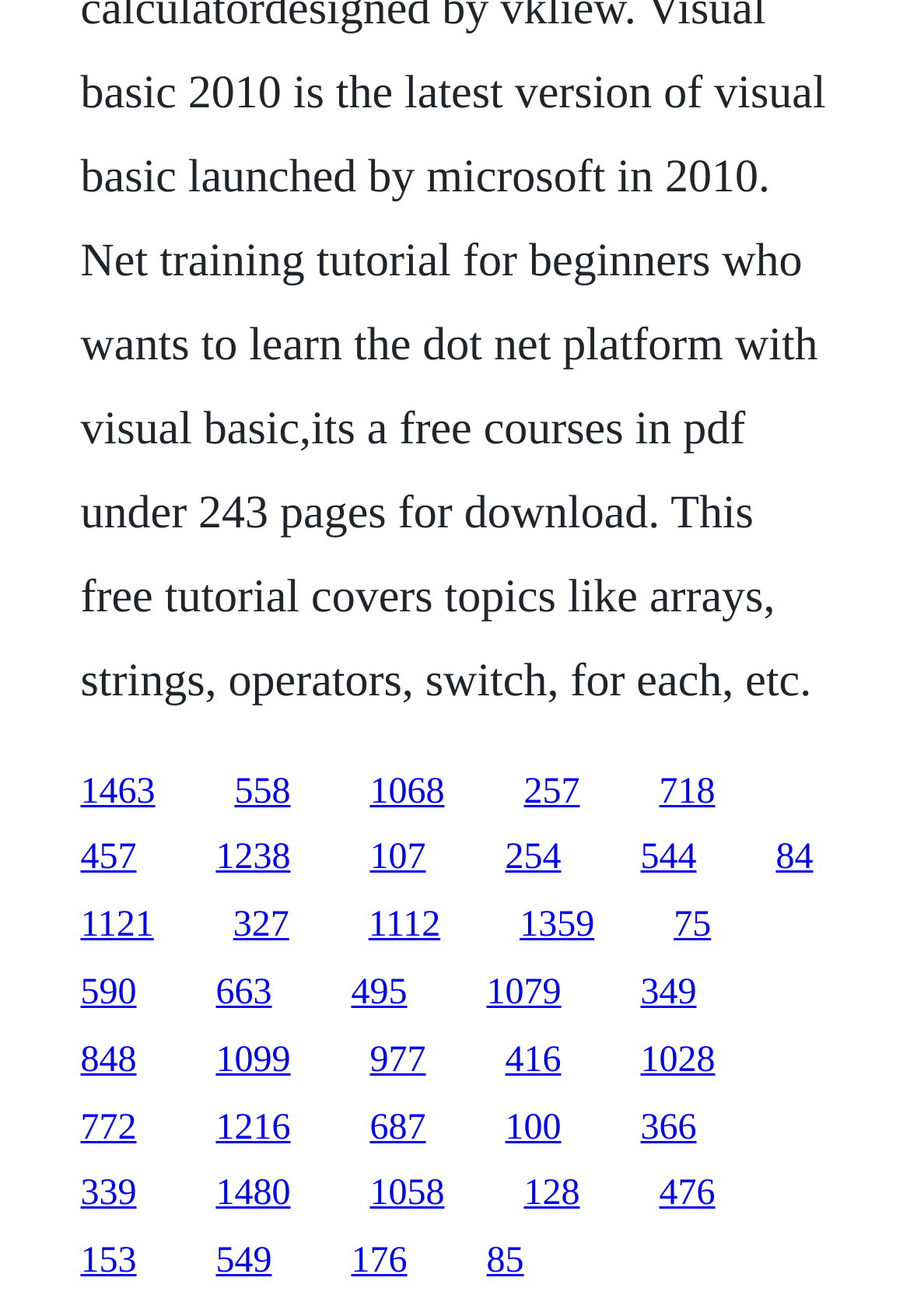Please determine the bounding box coordinates of the clickable area required to carry out the following instruction: "click the link at the top left corner". The coordinates must be four float numbers between 0 and 1, represented as [left, top, right, bottom].

[0.088, 0.586, 0.171, 0.616]